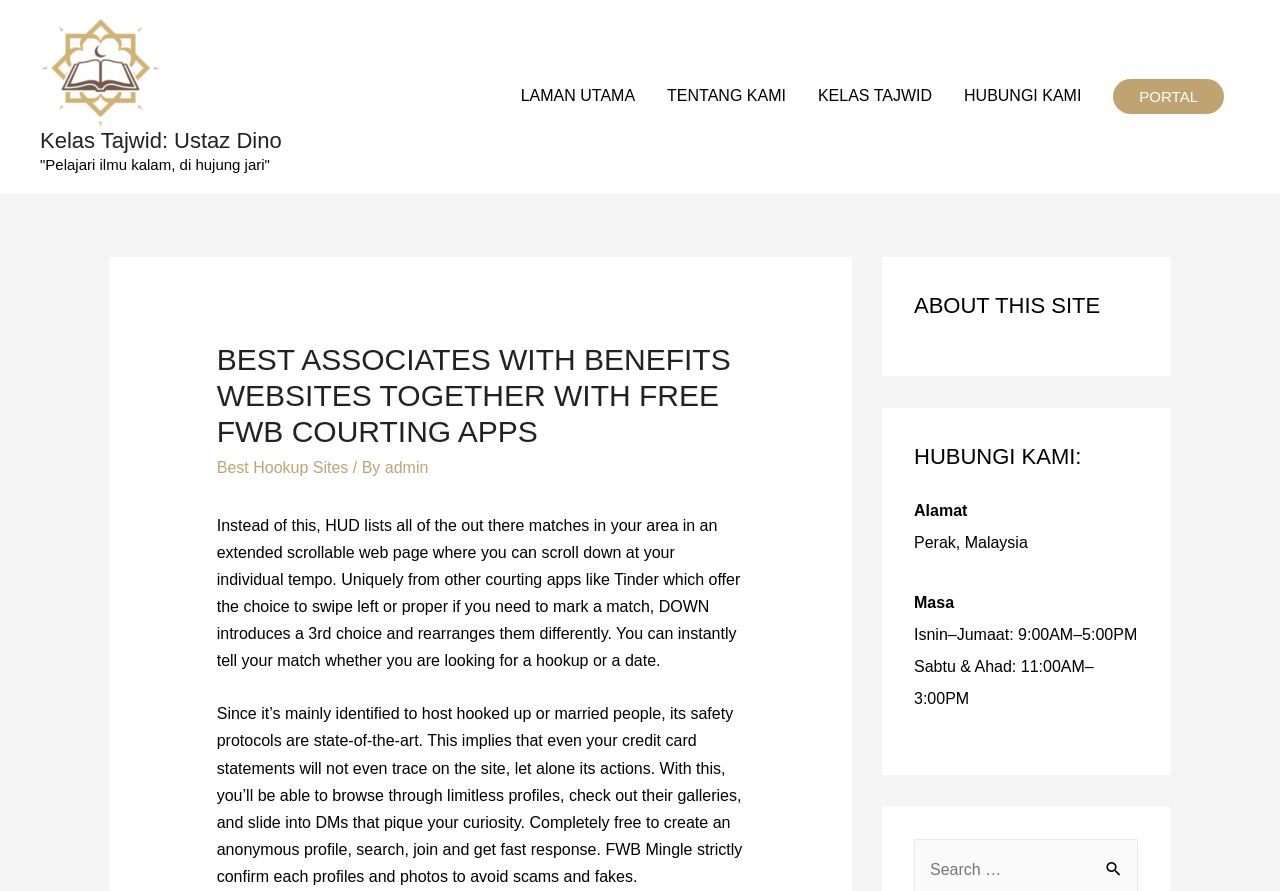What is the text of the first link on the webpage?
Refer to the screenshot and answer in one word or phrase.

Kelas Tajwid: Ustaz Dino